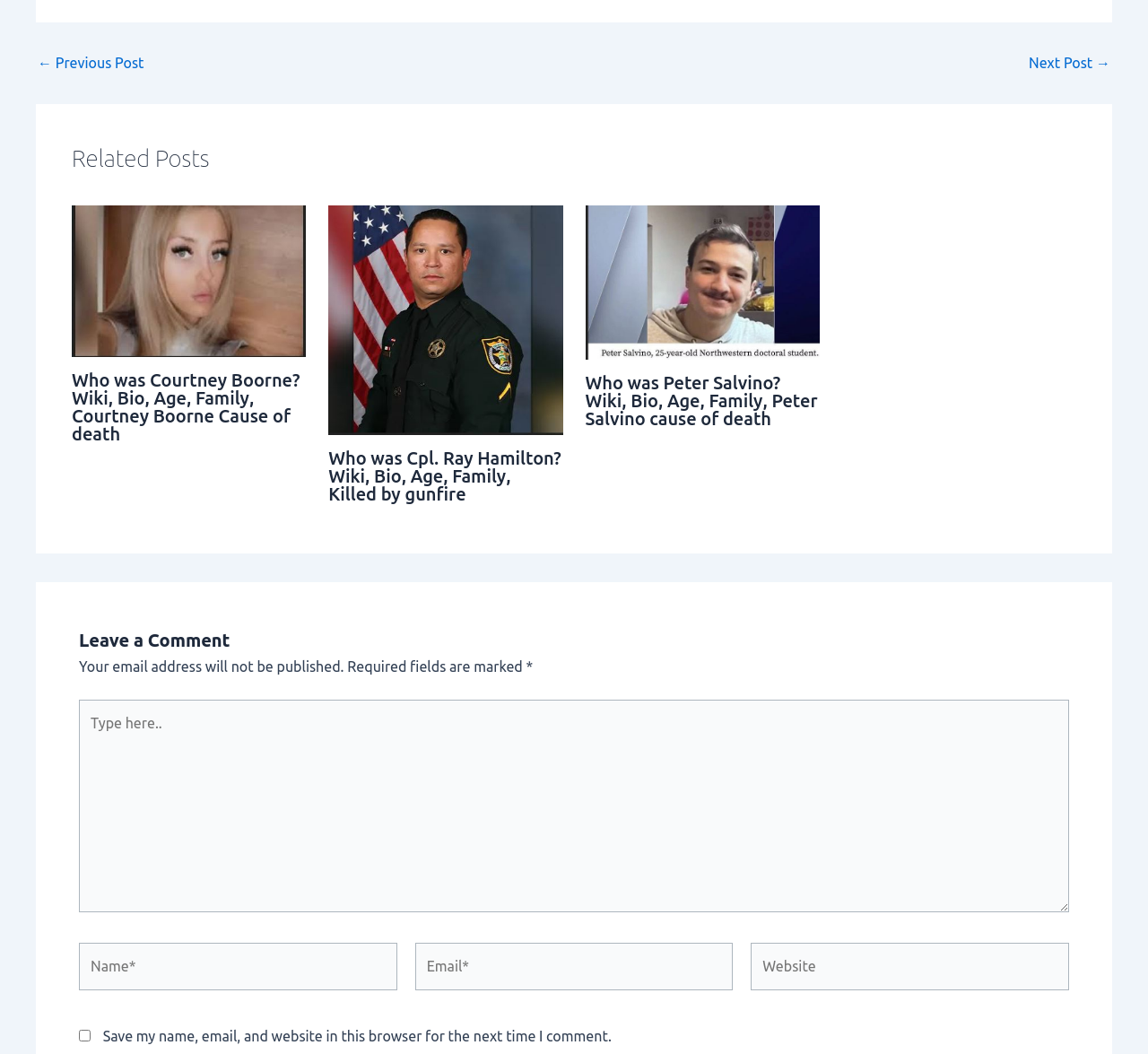Locate the bounding box coordinates of the area you need to click to fulfill this instruction: 'Enter your name'. The coordinates must be in the form of four float numbers ranging from 0 to 1: [left, top, right, bottom].

[0.069, 0.895, 0.346, 0.939]